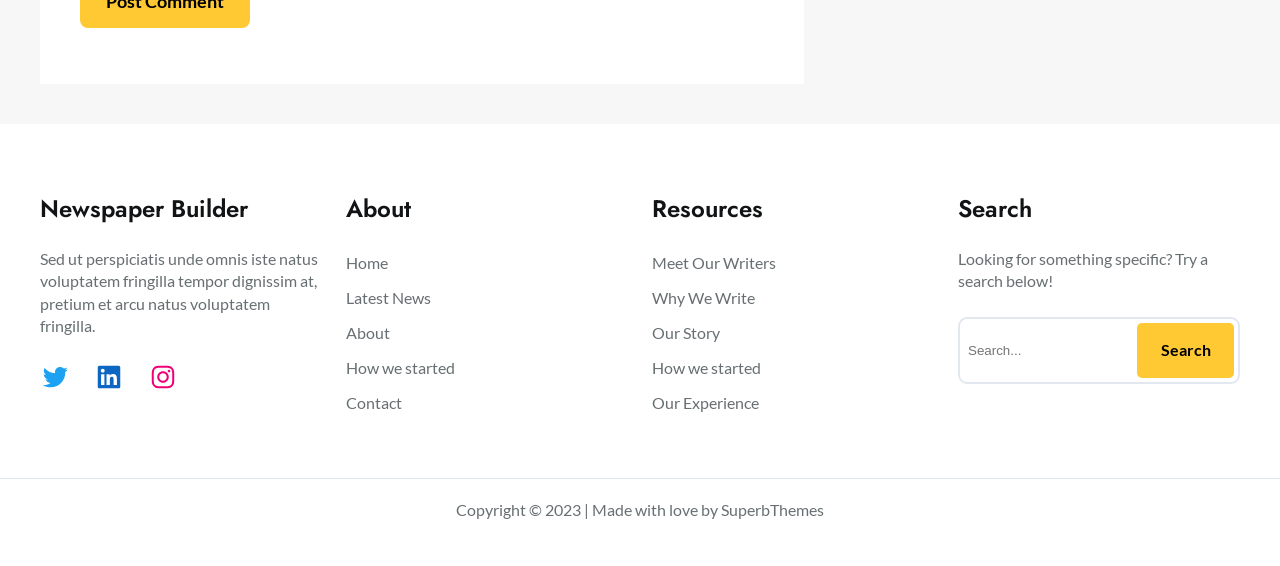Please identify the bounding box coordinates of the element that needs to be clicked to perform the following instruction: "Click on Twitter".

[0.031, 0.639, 0.055, 0.692]